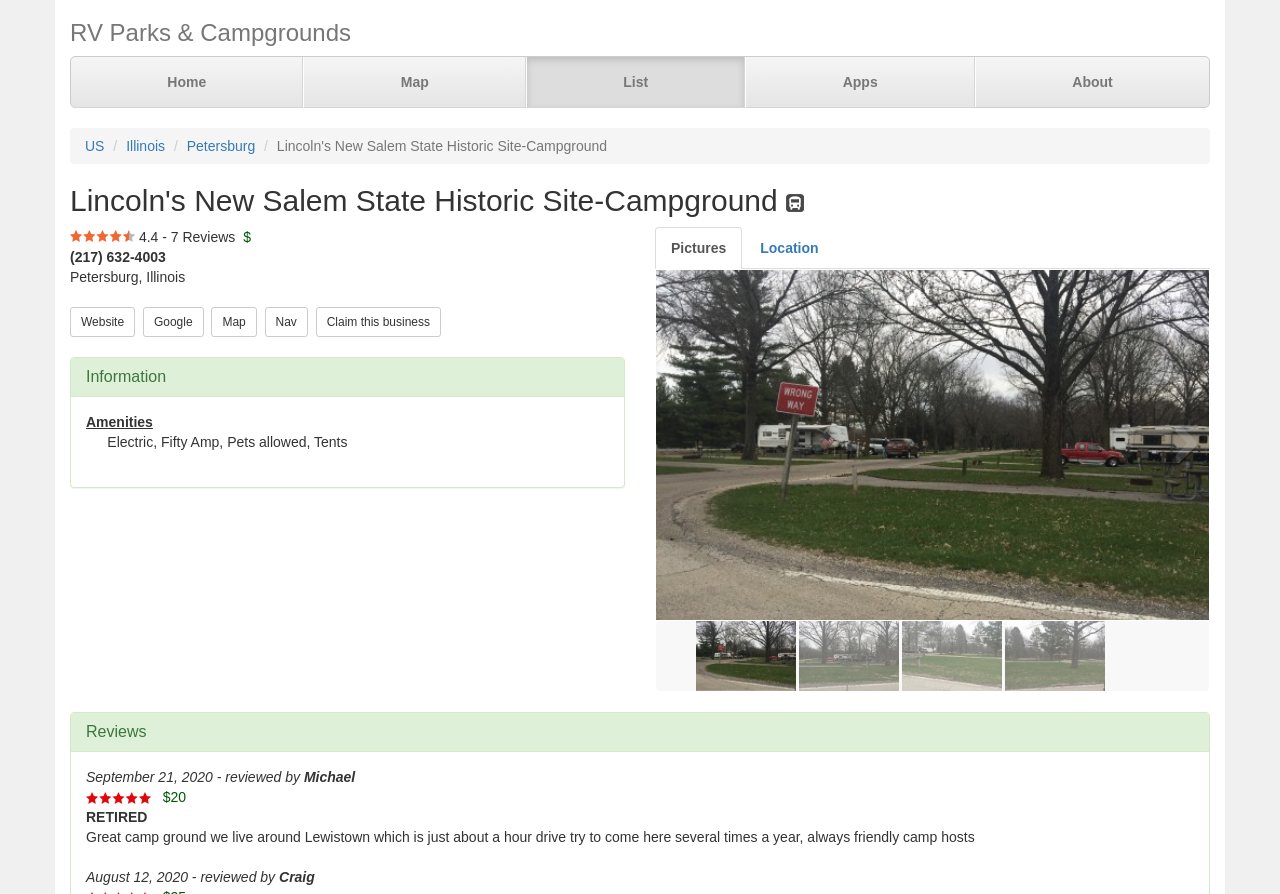Given the element description, predict the bounding box coordinates in the format (top-left x, top-left y, bottom-right x, bottom-right y). Make sure all values are between 0 and 1. Here is the element description: Website

[0.055, 0.35, 0.106, 0.368]